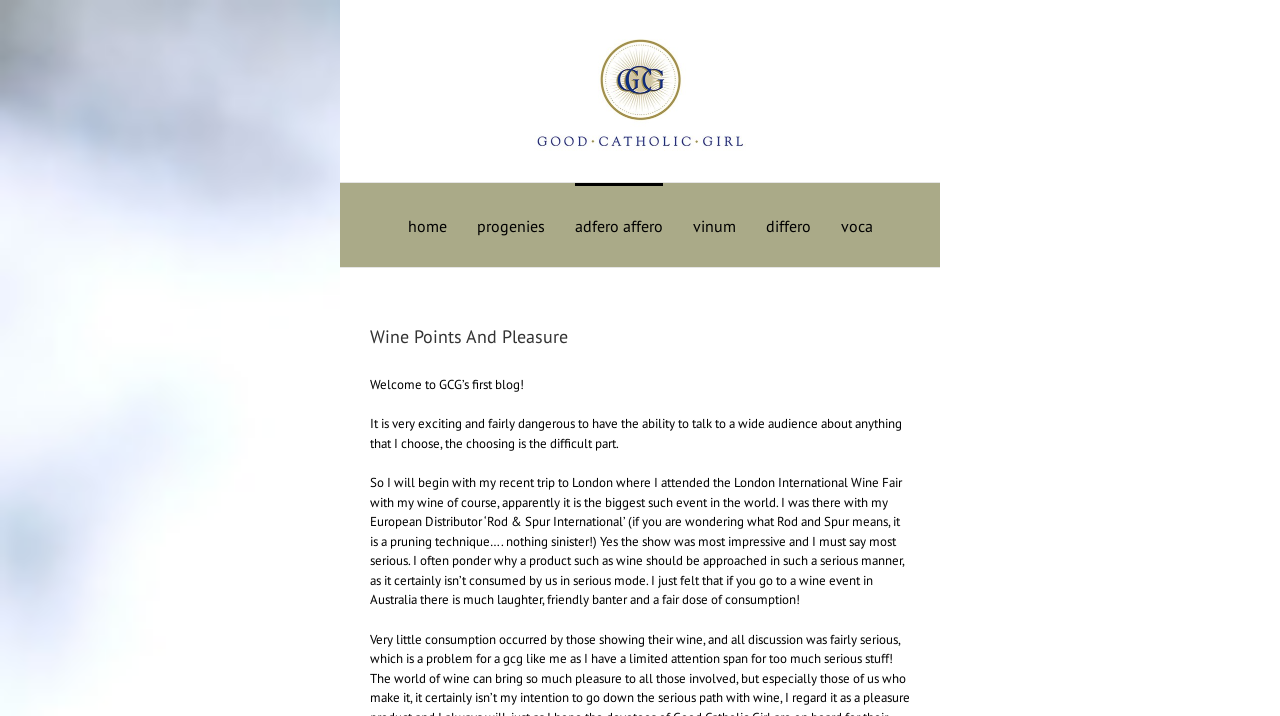What is the topic of the first blog post?
Look at the screenshot and respond with one word or a short phrase.

Wine Points And Pleasure